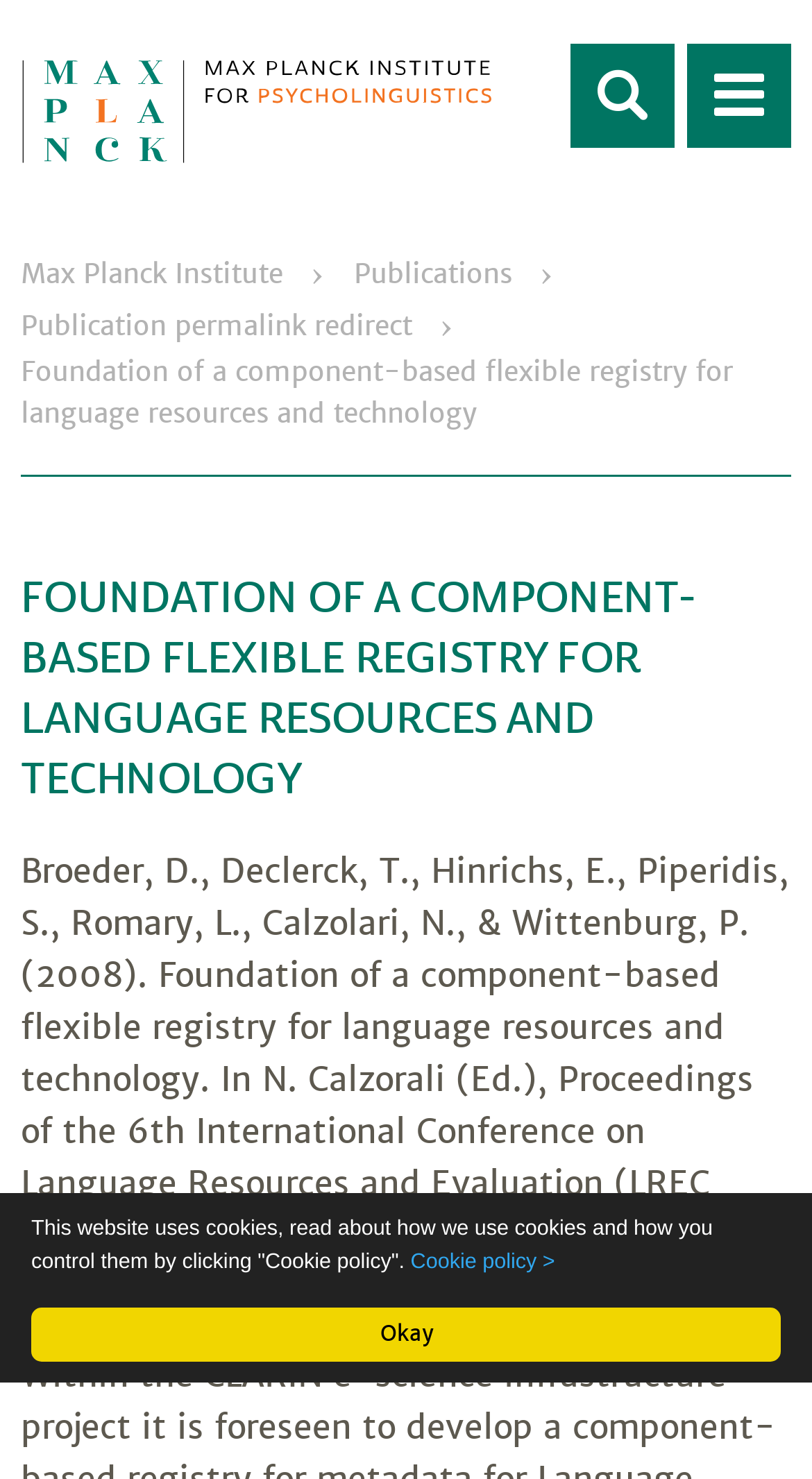Please analyze the image and provide a thorough answer to the question:
What is the name of the institute?

I found the answer by looking at the link 'Max Planck Institute' located at the top of the webpage, which suggests that it is the name of the institute.